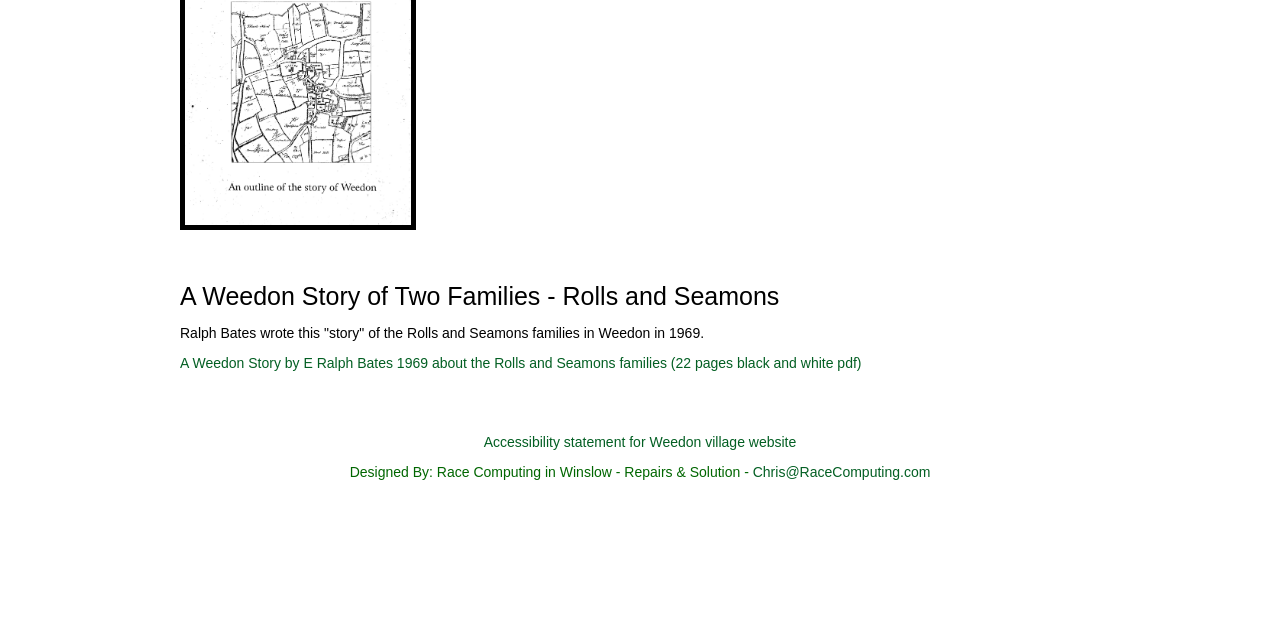Using the description: "Chris@RaceComputing.com", identify the bounding box of the corresponding UI element in the screenshot.

[0.588, 0.724, 0.727, 0.749]